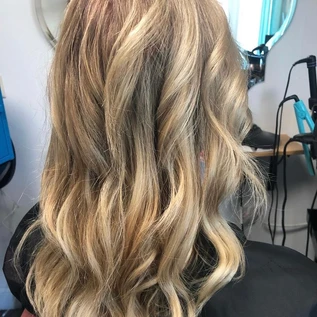Create a detailed narrative of what is happening in the image.

In this image, we see a close-up view of wavy hair styled elegantly. The hair features a beautiful blend of blonde tones, creating a sun-kissed effect that adds depth and dimension. The soft waves cascade down, imparting a relaxed yet polished look. This hairstyle seems to be set in a salon environment, indicated by the presence of a mirror and hair styling tools in the background. The overall vibe is chic and fashionable, perfect for showcasing a trendy salon treatment or a special occasion style. The image captures the fluidity and texture of the hair, highlighting the stylist's work in creating a stunning look.